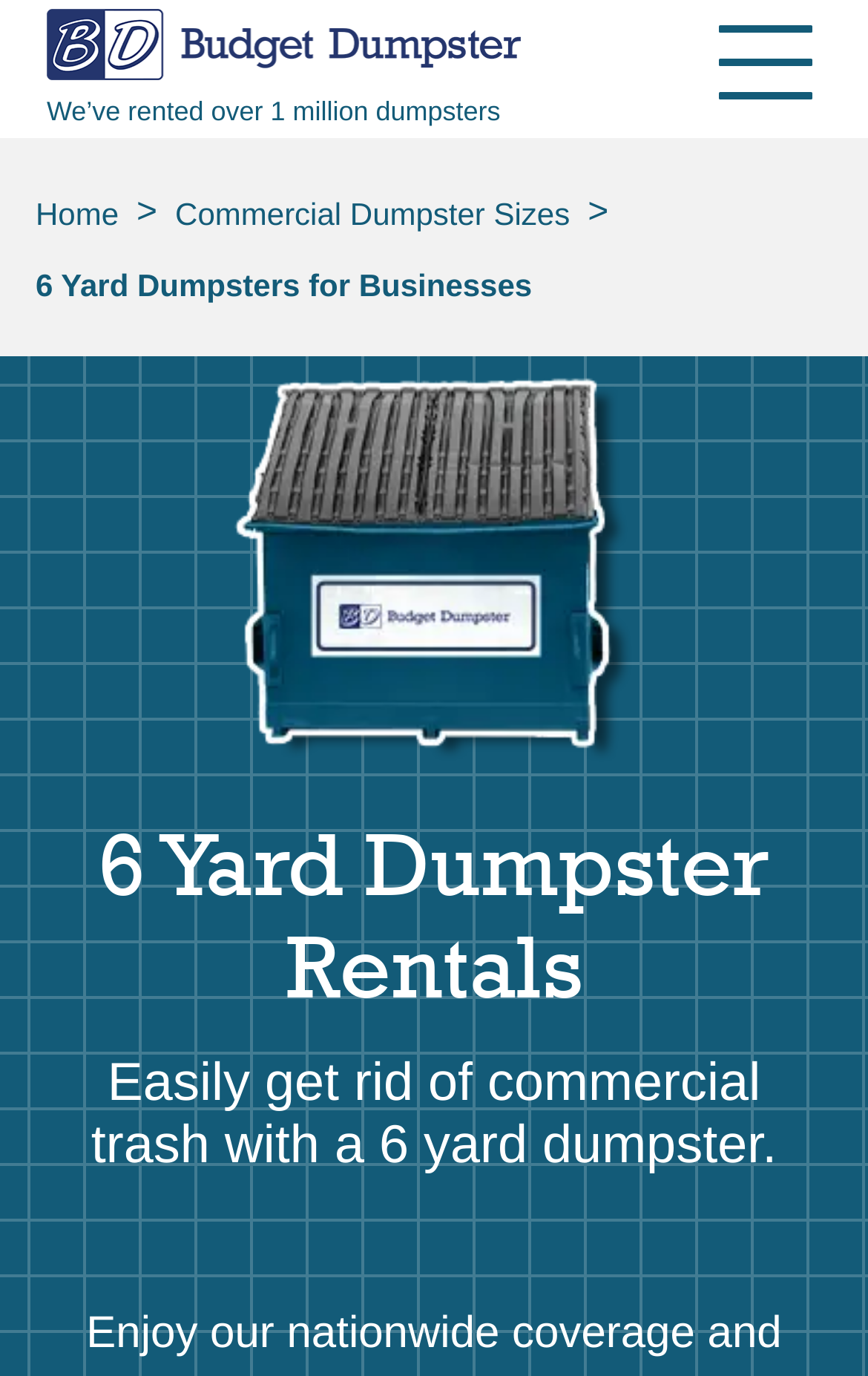Identify the coordinates of the bounding box for the element that must be clicked to accomplish the instruction: "Click the 'Contact' link".

[0.041, 0.009, 0.729, 0.061]